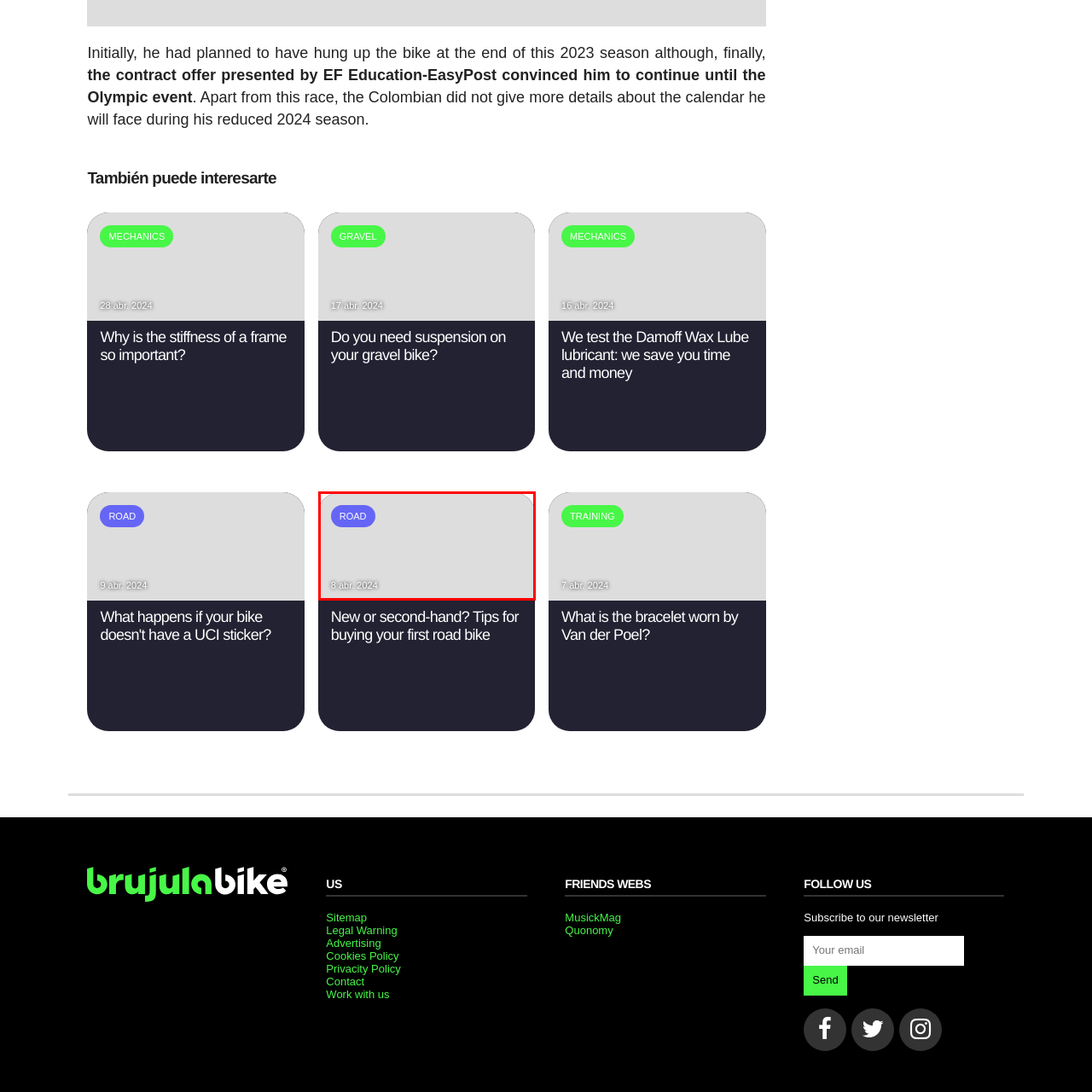Look at the image enclosed within the red outline and answer the question with a single word or phrase:
What is the topic of the article?

Buying a first road bike